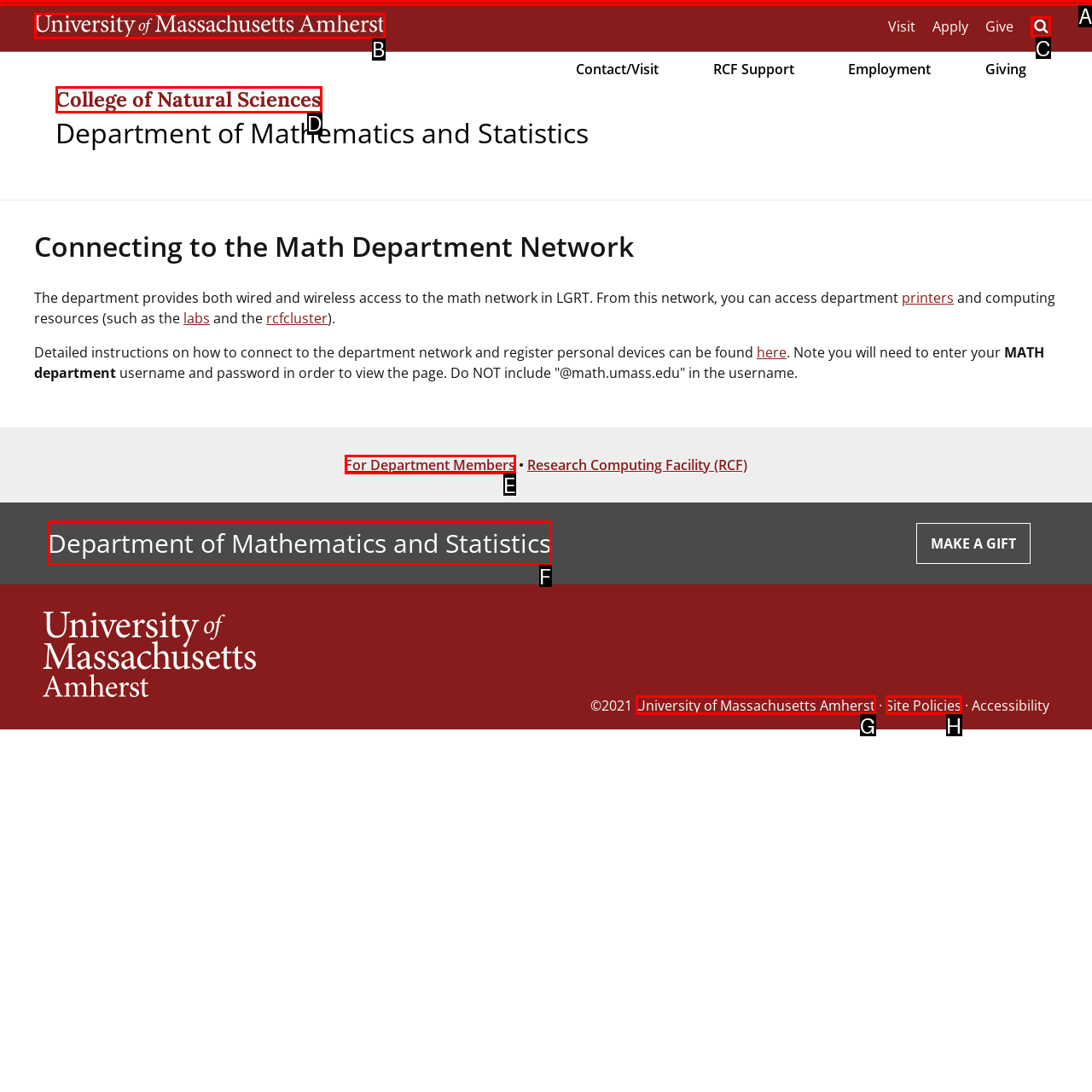Choose the UI element to click on to achieve this task: Search UMass.edu. Reply with the letter representing the selected element.

C